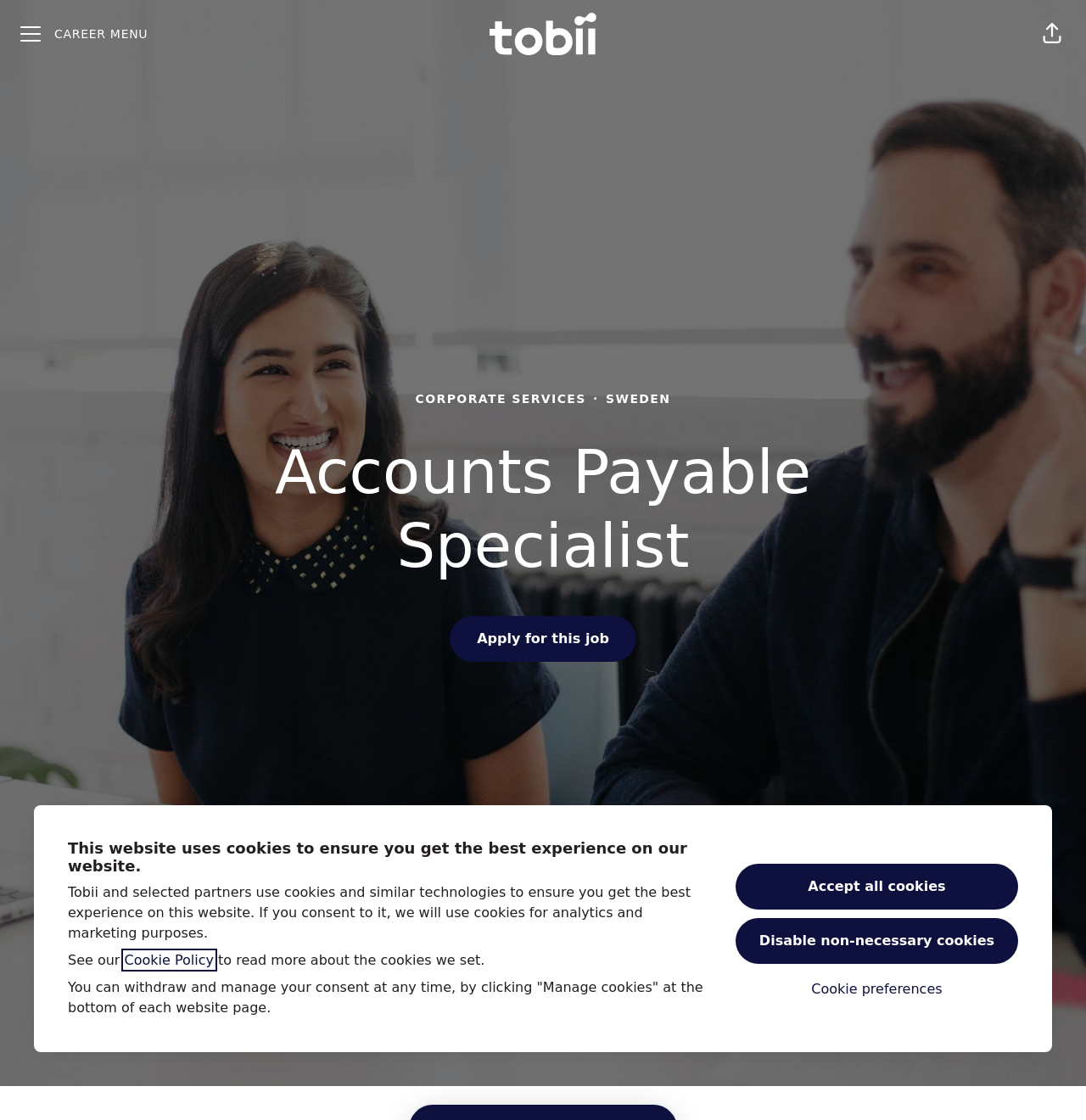Find the bounding box coordinates of the clickable region needed to perform the following instruction: "Click the CAREER MENU button". The coordinates should be provided as four float numbers between 0 and 1, i.e., [left, top, right, bottom].

[0.006, 0.009, 0.149, 0.052]